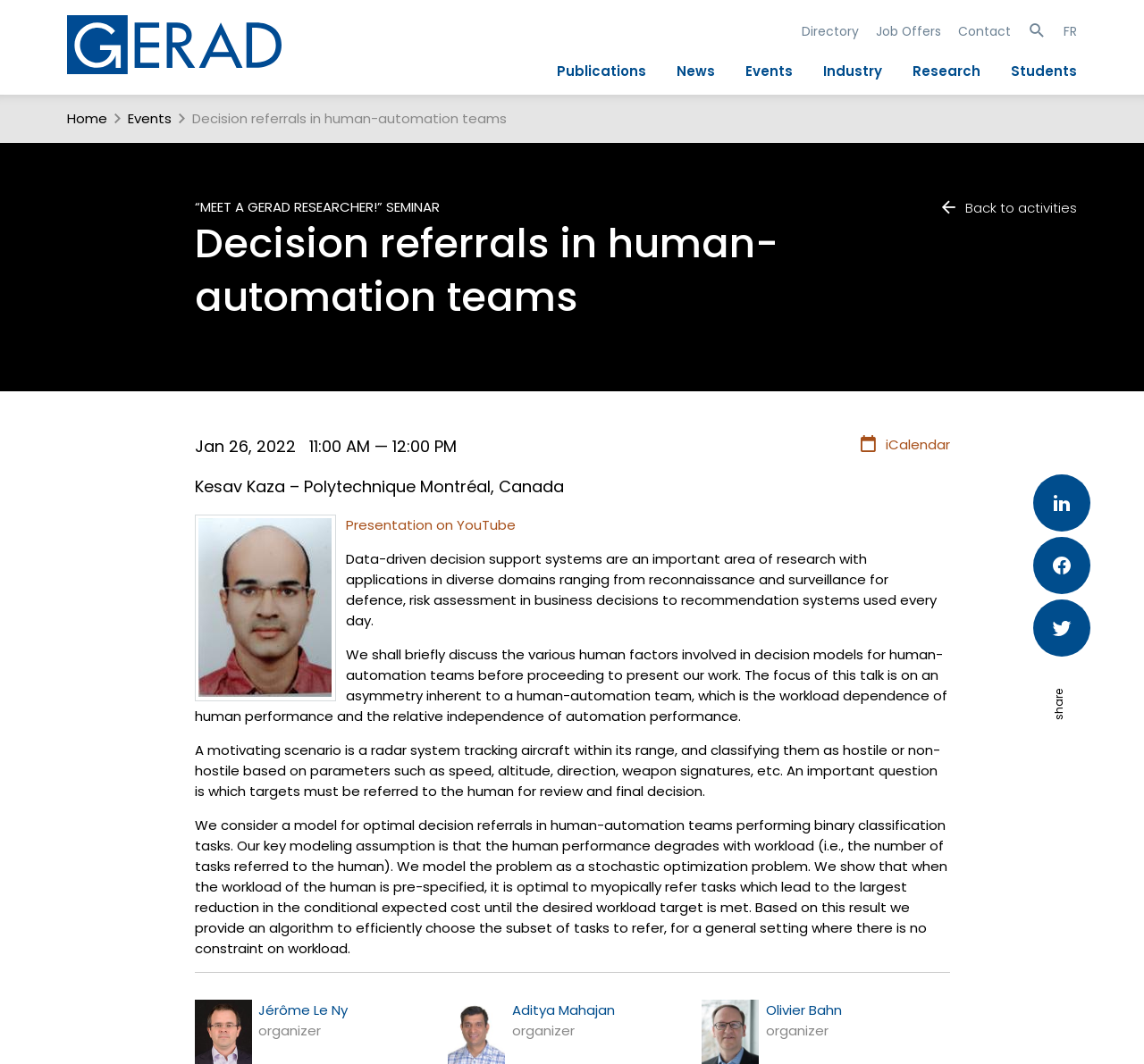Describe in detail what you see on the webpage.

The webpage is about a research seminar titled "Decision referrals in human-automation teams" organized by GERAD. At the top left corner, there is a logo of GERAD. Above the seminar title, there are several links to different sections of the website, including "Directory", "Job Offers", "Contact", and "Publications". 

Below the title, there is a brief description of the seminar, which is about decision support systems and their applications. The seminar will discuss human factors involved in decision models for human-automation teams and present research on optimal decision referrals in human-automation teams performing binary classification tasks.

On the right side of the page, there are several links to other events, including "Back to activities" and "MEET A GERAD RESEARCHER!" seminar. There is also an iCalendar link to add the event to a calendar.

Below the seminar description, there is a section with information about the speaker, Kesav Kaza, including a photo and a link to his presentation on YouTube. The section also includes a brief abstract of the talk.

Further down the page, there are three paragraphs of text describing the research topic in more detail, including the motivation, methodology, and results. There are also images of the organizers, Jérôme Le Ny, Aditya Mahajan, and Olivier Bahn, with links to their profiles.